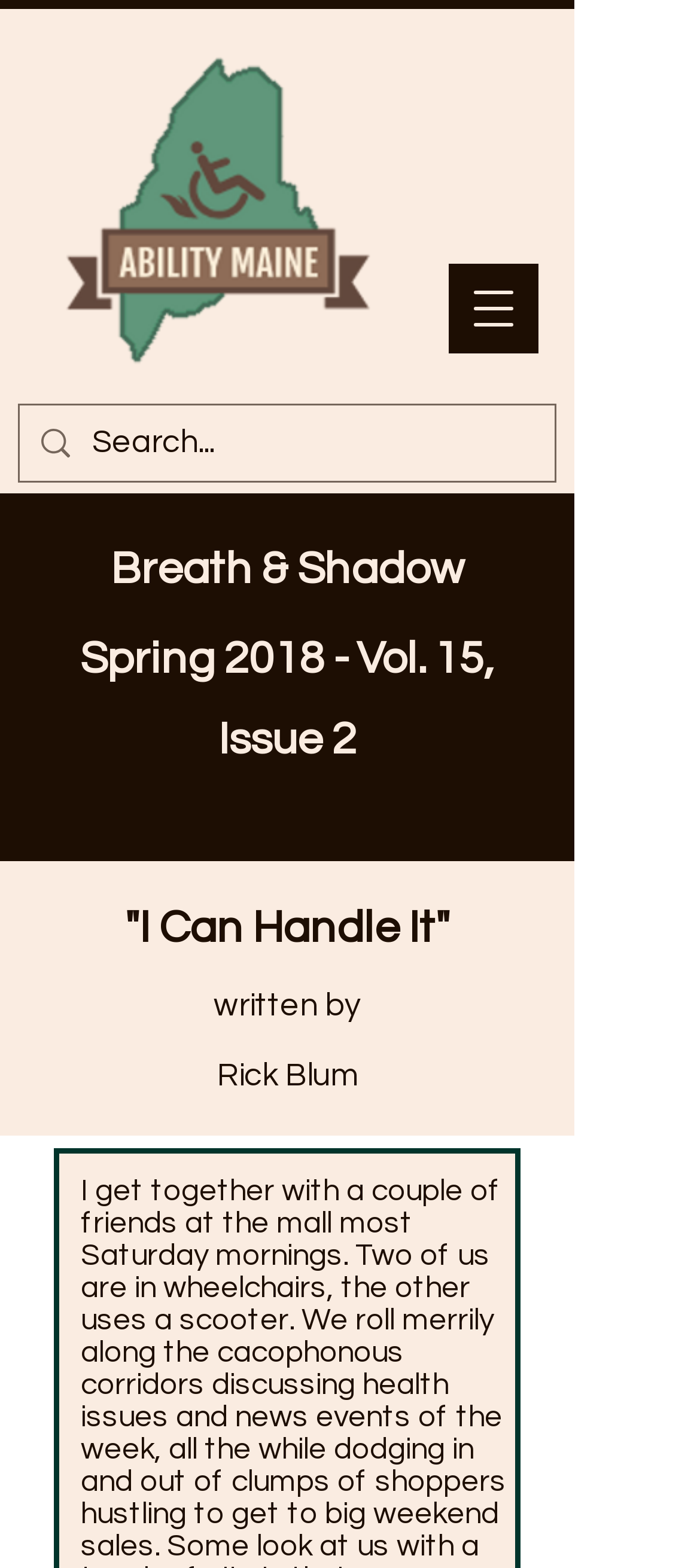What is the purpose of the button?
From the image, respond with a single word or phrase.

Open navigation menu